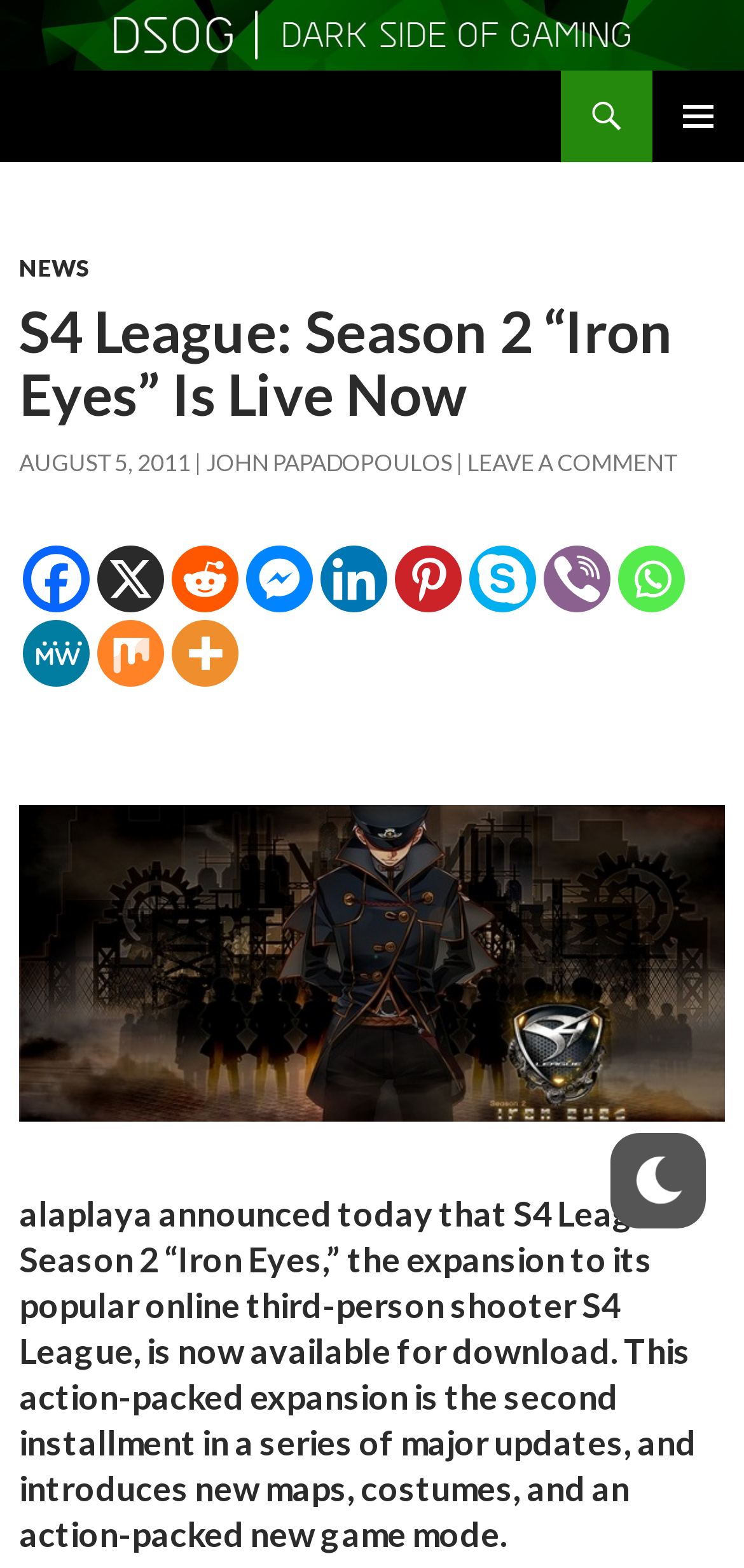Given the element description "DSOGaming" in the screenshot, predict the bounding box coordinates of that UI element.

[0.026, 0.045, 0.282, 0.104]